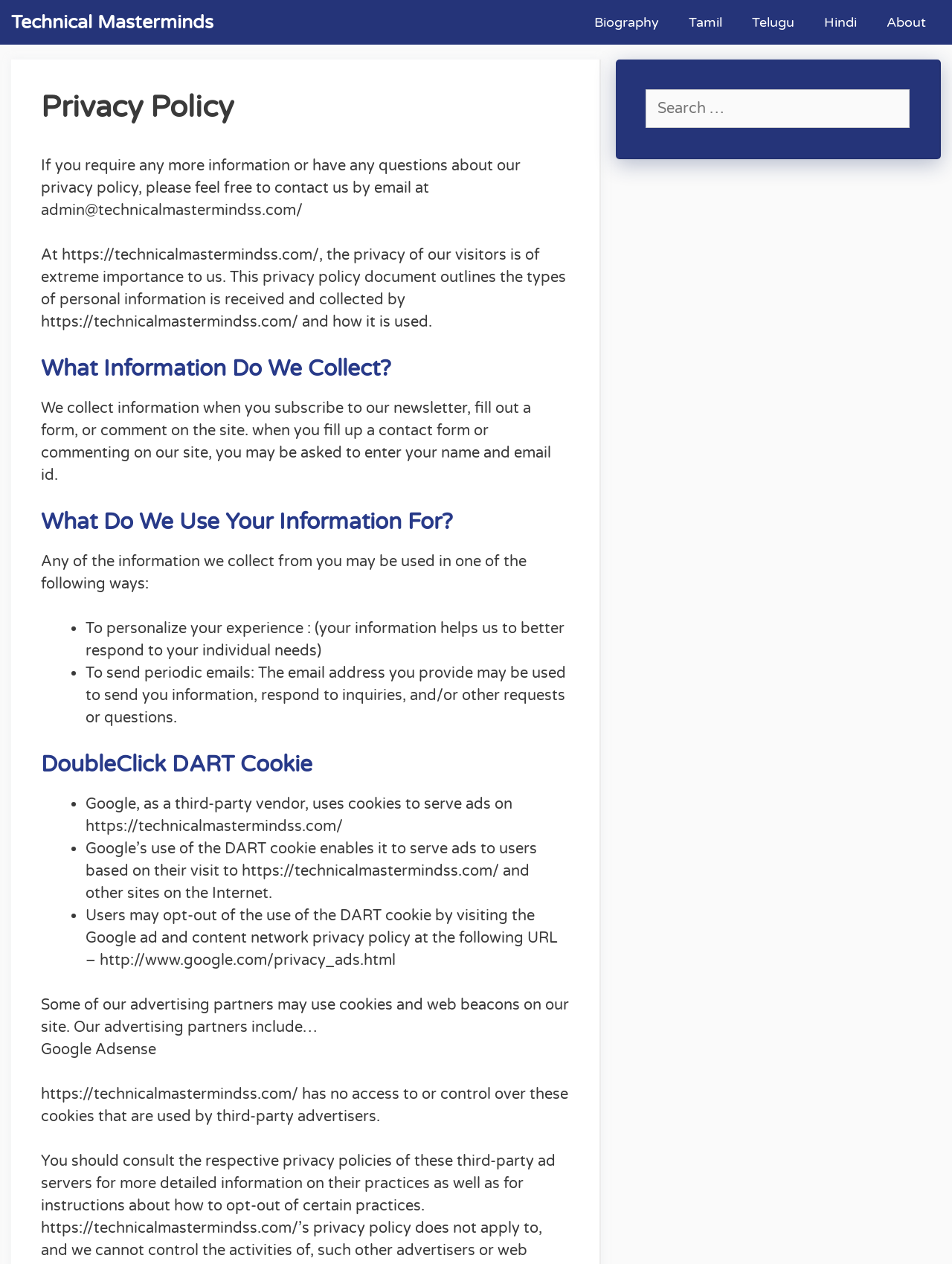Bounding box coordinates are given in the format (top-left x, top-left y, bottom-right x, bottom-right y). All values should be floating point numbers between 0 and 1. Provide the bounding box coordinate for the UI element described as: Stockton Police Department announced

None